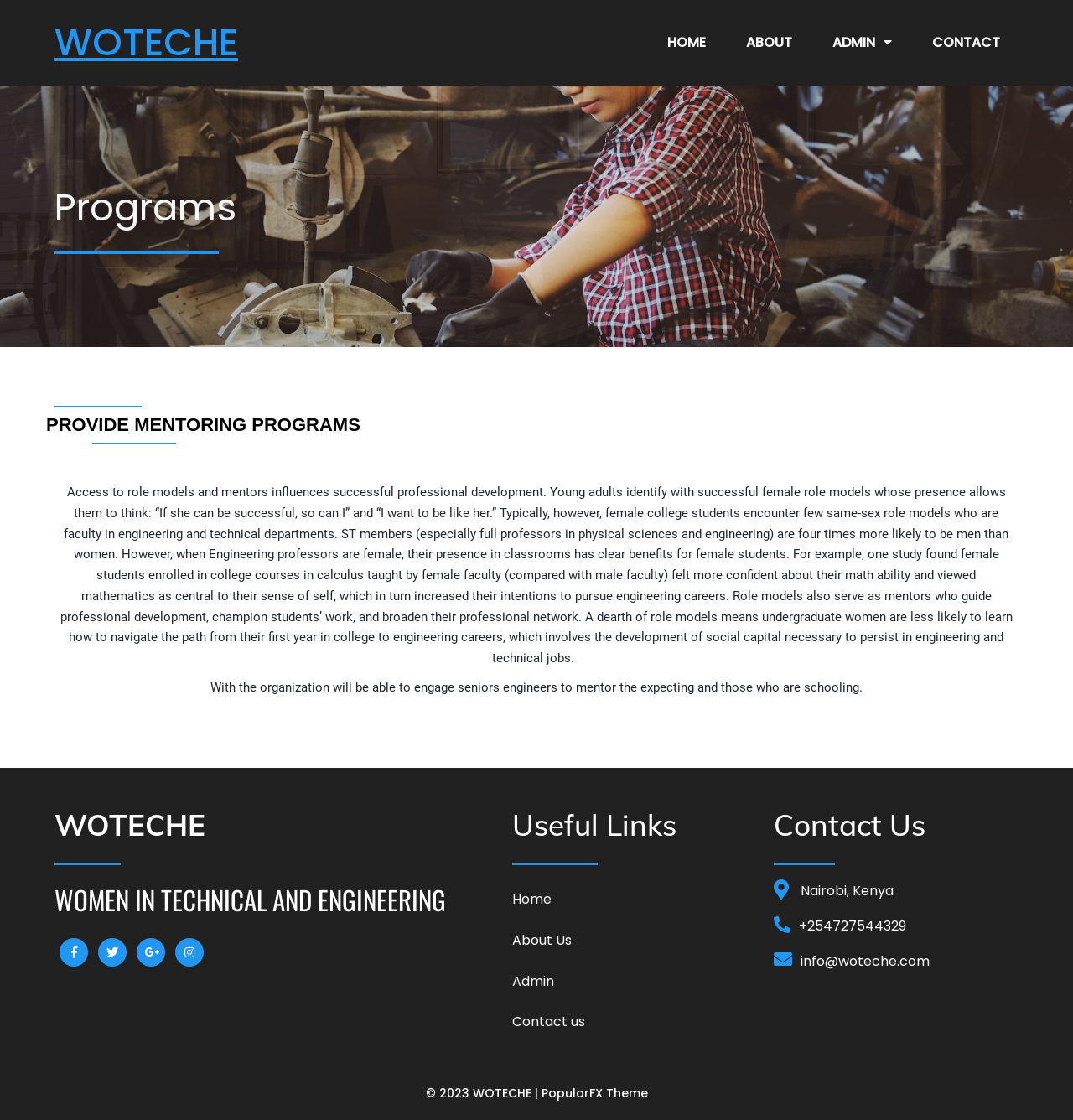What is the contact email of the organization?
Your answer should be a single word or phrase derived from the screenshot.

info@woteche.com